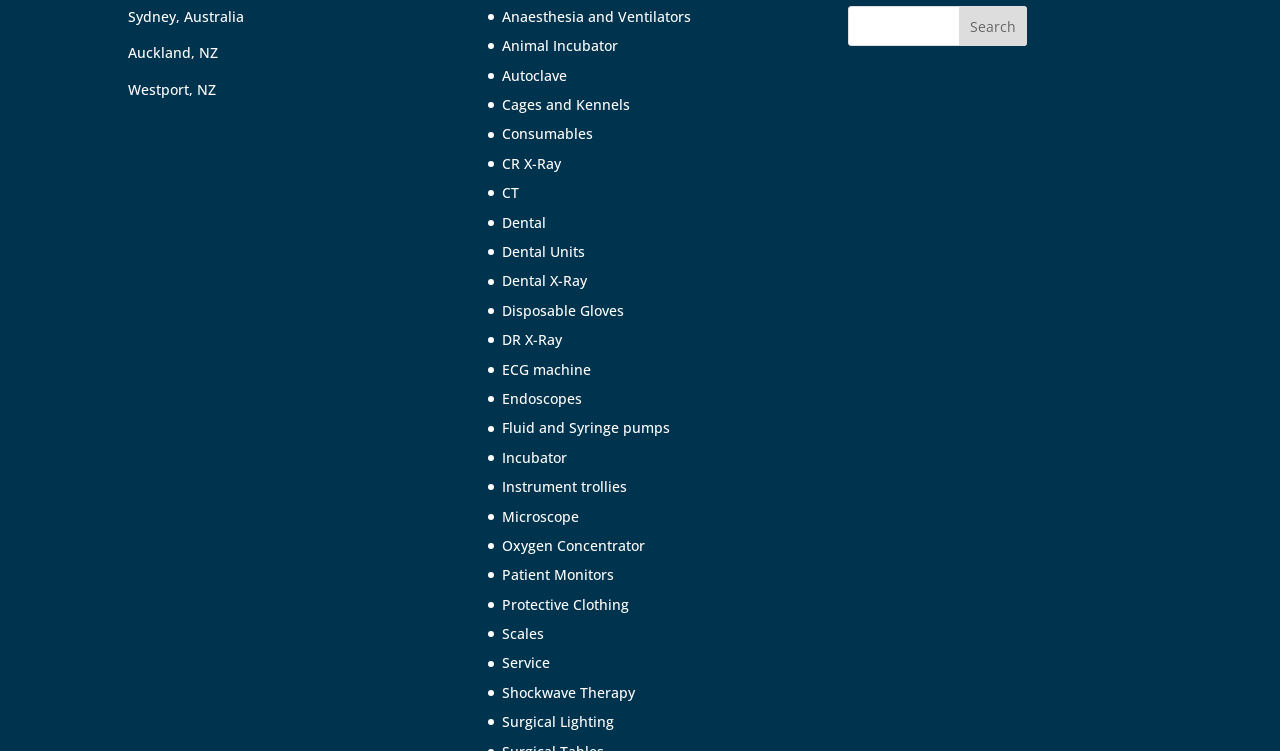Identify the bounding box coordinates for the UI element described as follows: "Fluid and Syringe pumps". Ensure the coordinates are four float numbers between 0 and 1, formatted as [left, top, right, bottom].

[0.392, 0.557, 0.524, 0.582]